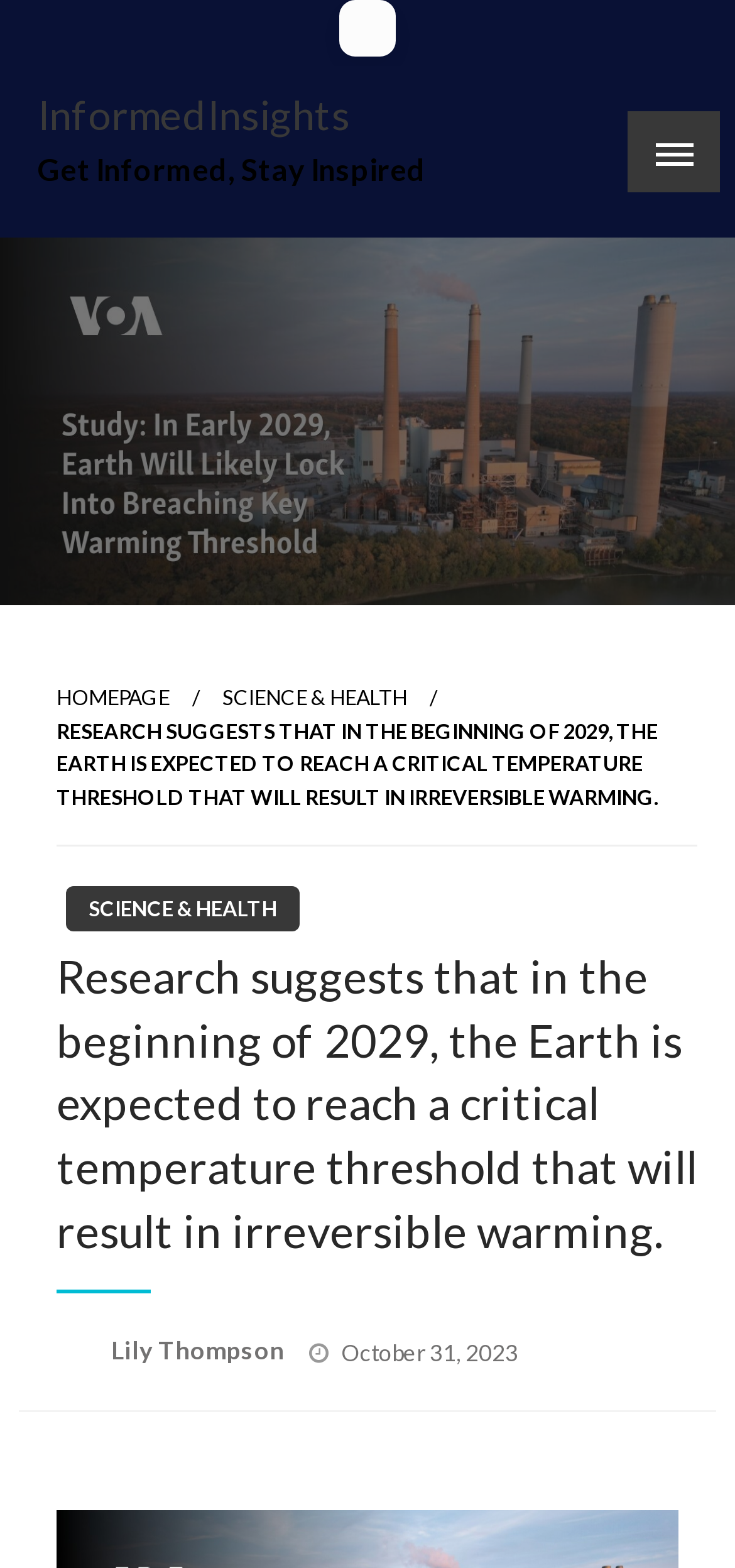Can you identify the bounding box coordinates of the clickable region needed to carry out this instruction: 'Open the mobile menu'? The coordinates should be four float numbers within the range of 0 to 1, stated as [left, top, right, bottom].

[0.854, 0.071, 0.979, 0.123]